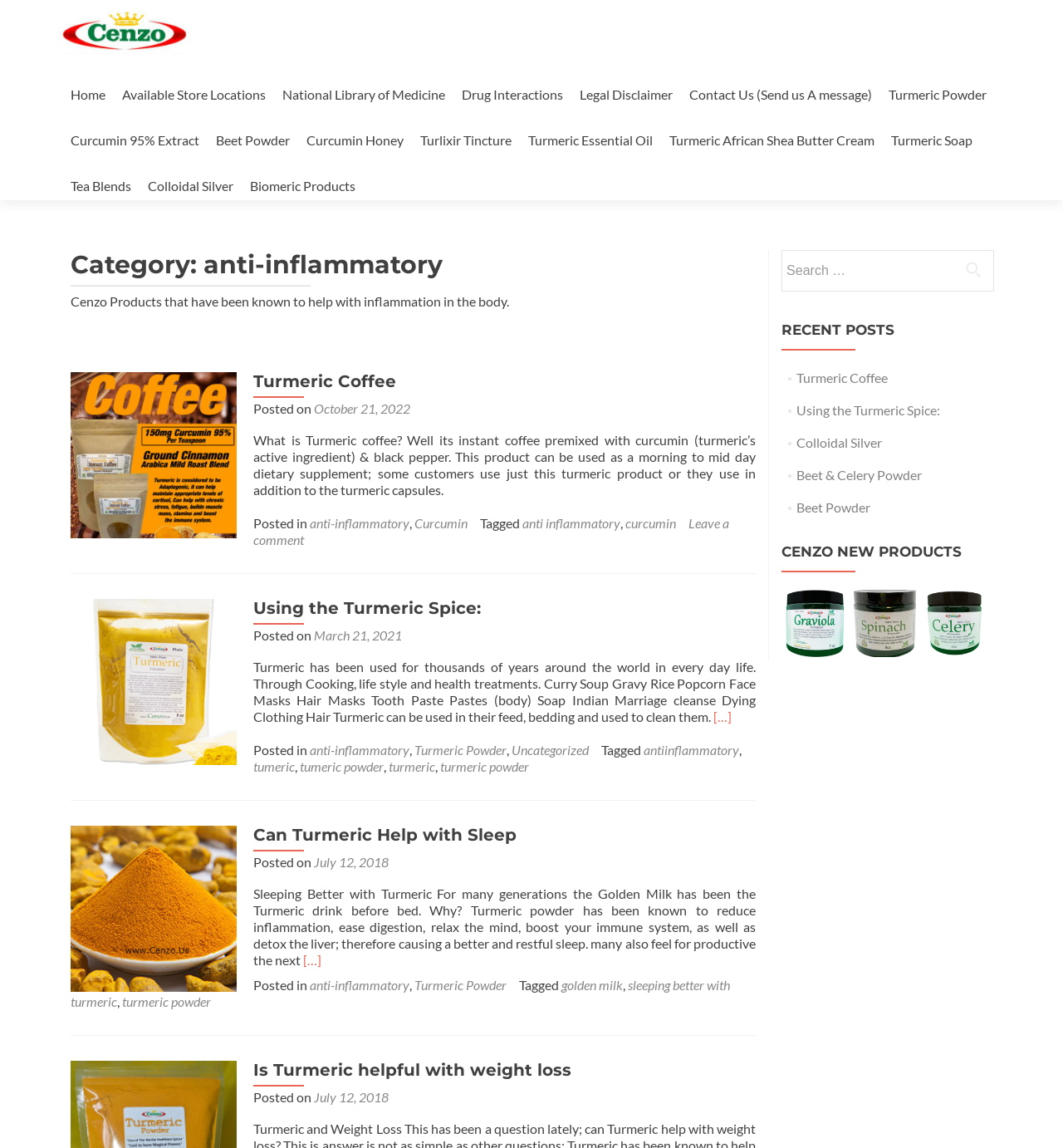Give a detailed overview of the webpage's appearance and contents.

The webpage is about Cenzo, a brand that offers various products related to turmeric and its benefits. At the top of the page, there is a logo and a navigation menu with links to different sections, including "Home", "Available Store Locations", "National Library of Medicine", and more.

Below the navigation menu, there are three main sections, each containing articles about turmeric and its uses. The first section has an article titled "Category: anti-inflammatory" with a brief description of Cenzo products that help with inflammation. Below this, there is an article about "Turmeric Coffee", which explains what it is and its benefits.

The second section has an article titled "Using the Turmeric Spice:", which discusses the various ways turmeric has been used for thousands of years, including in cooking, lifestyle, and health treatments. The article also mentions its uses in face masks, hair masks, toothpaste, and more.

The third section has an article titled "Can Turmeric Help with Sleep", which explores the benefits of turmeric in promoting better sleep. The article explains how turmeric powder can reduce inflammation, ease digestion, relax the mind, and boost the immune system, leading to a restful sleep.

Throughout the page, there are links to other articles and products related to turmeric, as well as tags and categories that help users navigate the content. The overall layout is organized, with clear headings and concise text, making it easy to read and understand.